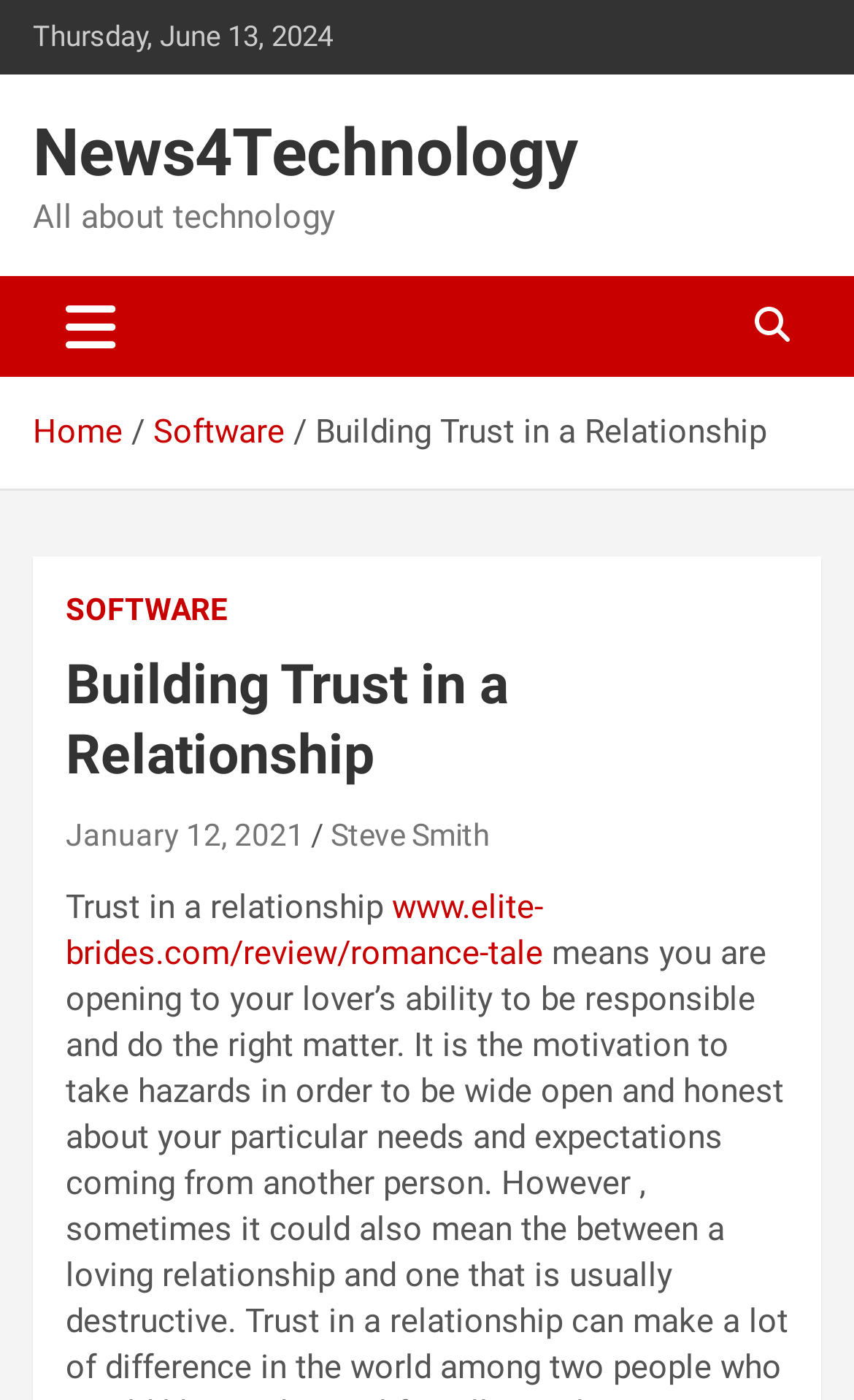Describe all visible elements and their arrangement on the webpage.

The webpage is about building trust in a relationship, with a focus on technology. At the top left, there is a date displayed as "Thursday, June 13, 2024". Next to it, there is a heading "News4Technology" which is also a link. Below the date, there is a brief description "All about technology". 

On the top right, there is a button to toggle navigation. Below it, there is a navigation section with breadcrumbs, consisting of links to "Home", "Software", and the current page "Building Trust in a Relationship". 

The main content of the webpage is a header section with the title "Building Trust in a Relationship". Below the title, there are links to the date "January 12, 2021" and the author "Steve Smith". 

Further down, there is a brief summary "Trust in a relationship" followed by a link to an external website "www.elite-brides.com/review/romance-tale".